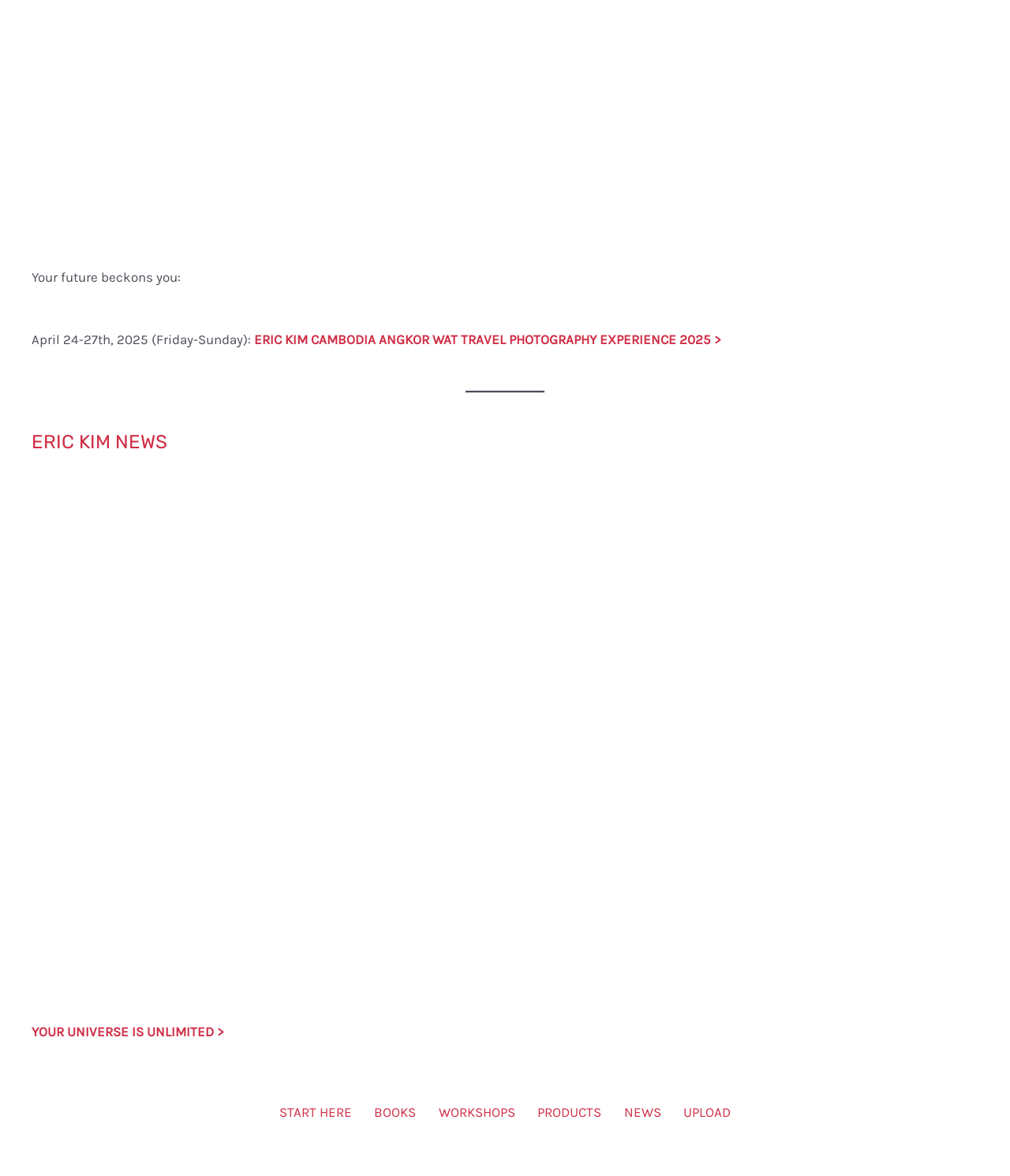Please provide a brief answer to the question using only one word or phrase: 
What is the date of the ERIC KIM CAMBODIA ANGKOR WAT TRAVEL PHOTOGRAPHY EXPERIENCE?

April 24-27th, 2025